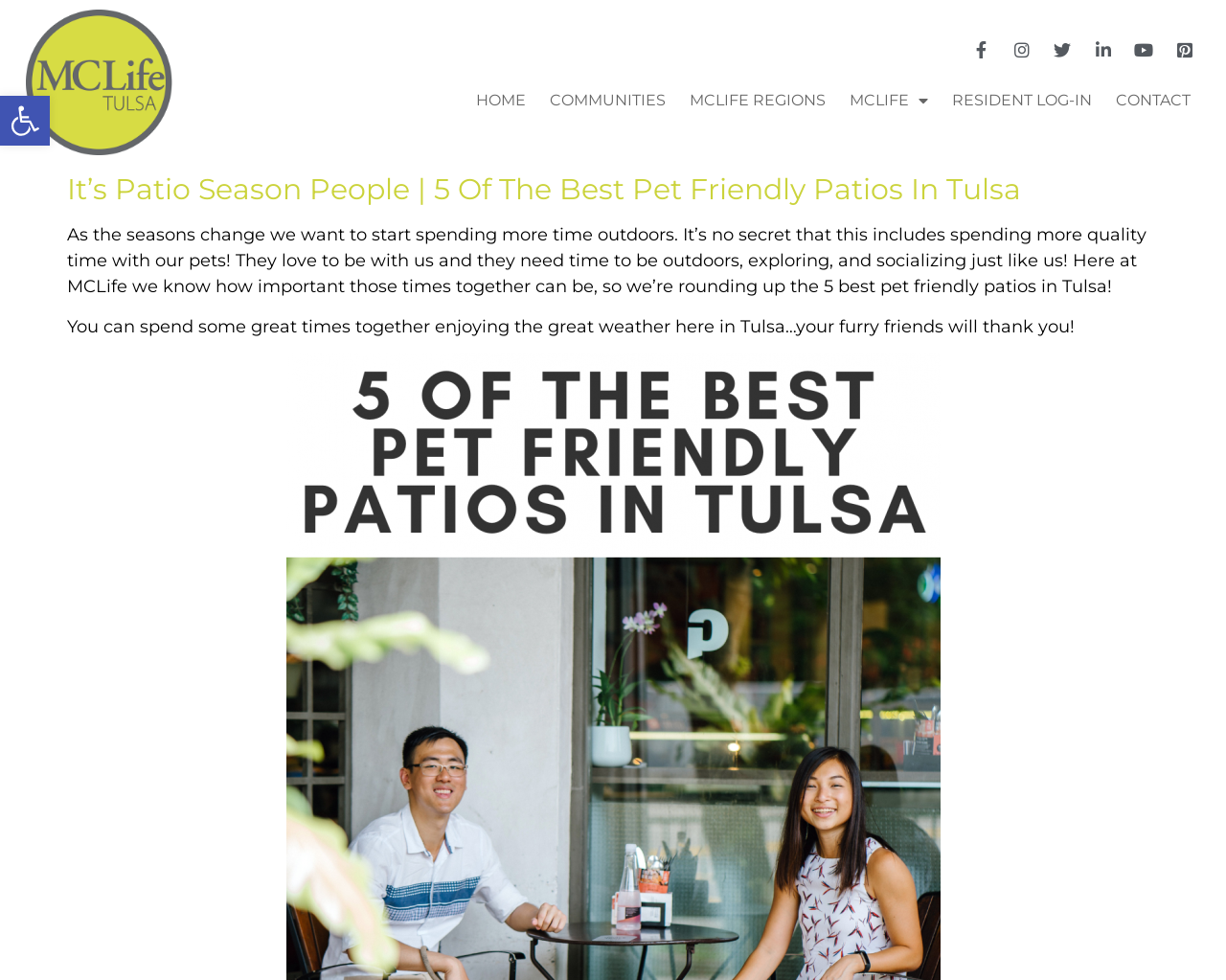Provide the bounding box coordinates for the UI element that is described by this text: "Home". The coordinates should be in the form of four float numbers between 0 and 1: [left, top, right, bottom].

[0.38, 0.079, 0.437, 0.126]